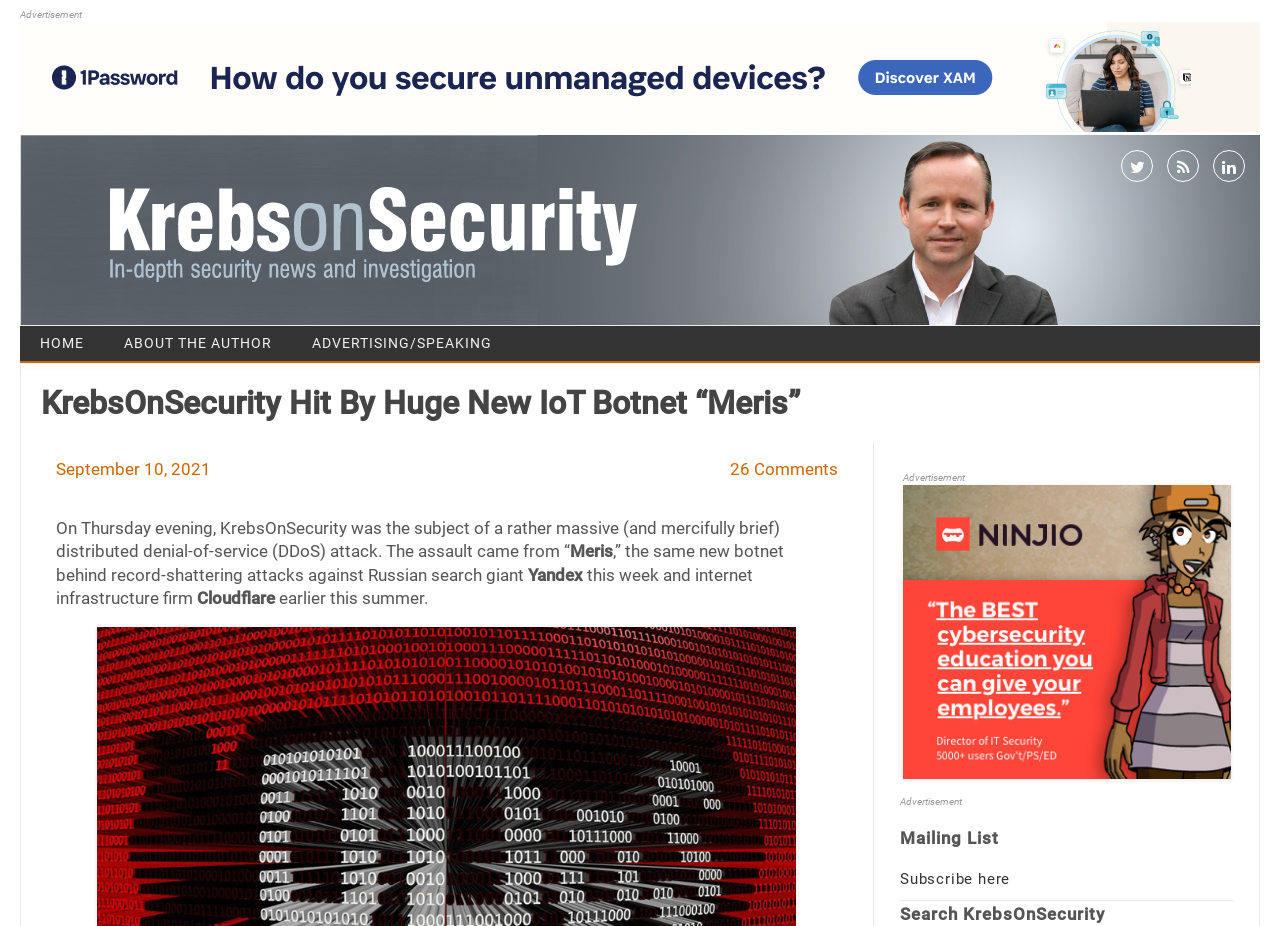Use a single word or phrase to respond to the question:
What is the name of the internet infrastructure firm mentioned in the article?

Cloudflare